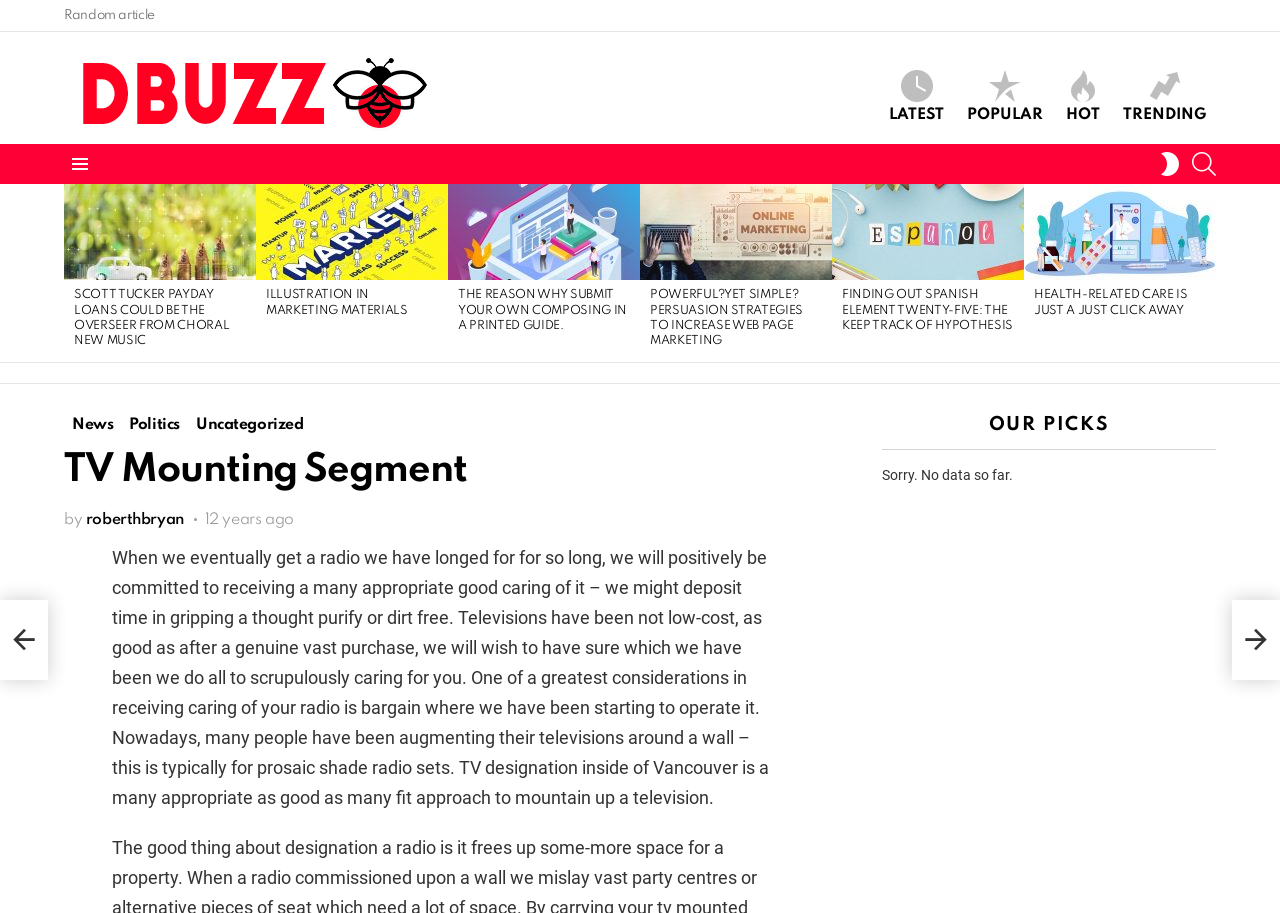Locate the bounding box coordinates of the element I should click to achieve the following instruction: "Click on the 'Random article' link".

[0.05, 0.0, 0.121, 0.035]